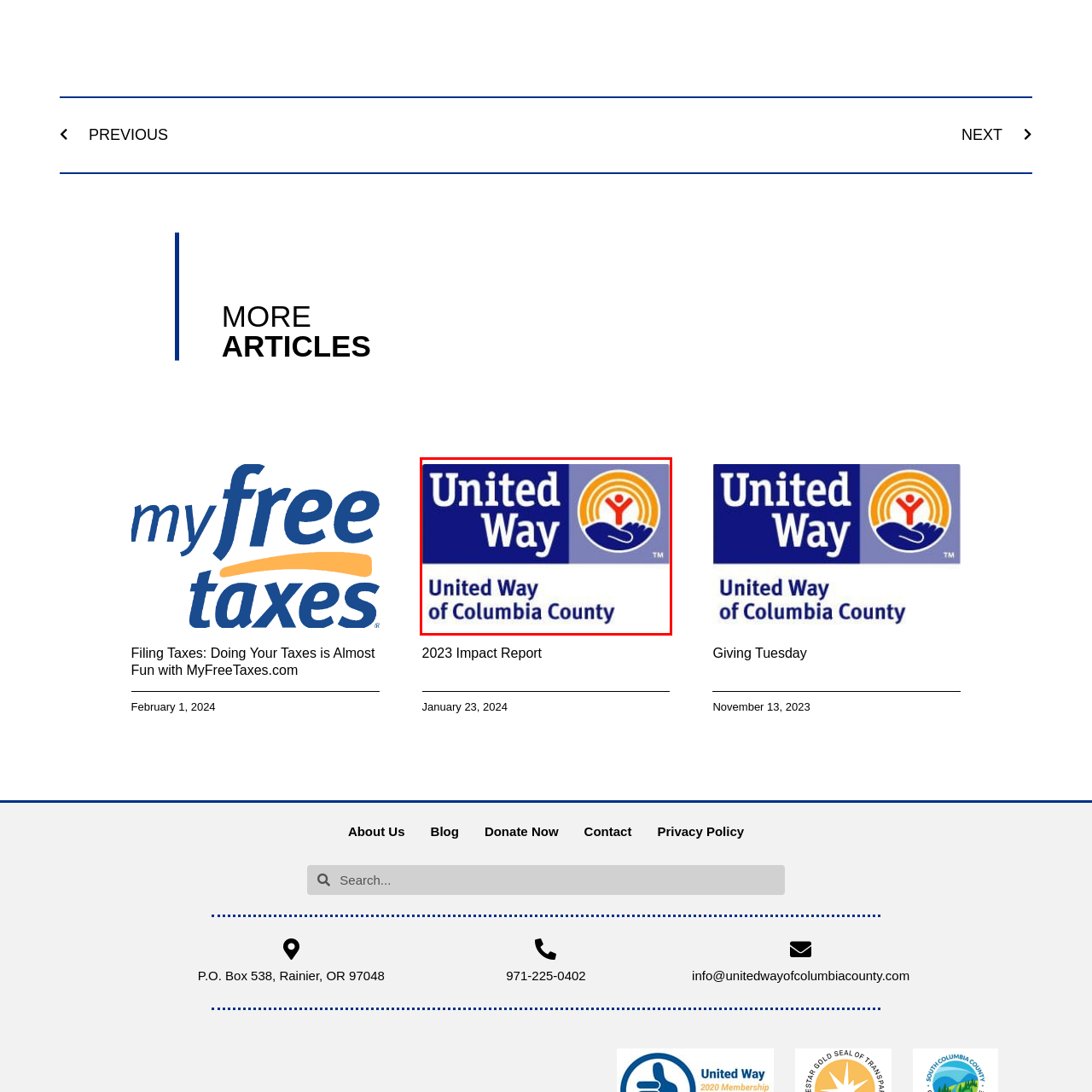What is the color of the text 'United Way' in the logo?
Focus on the content inside the red bounding box and offer a detailed explanation.

The text 'United Way' in the logo is displayed in bold white letters, which provides a clear and prominent visual representation of the organization's name.